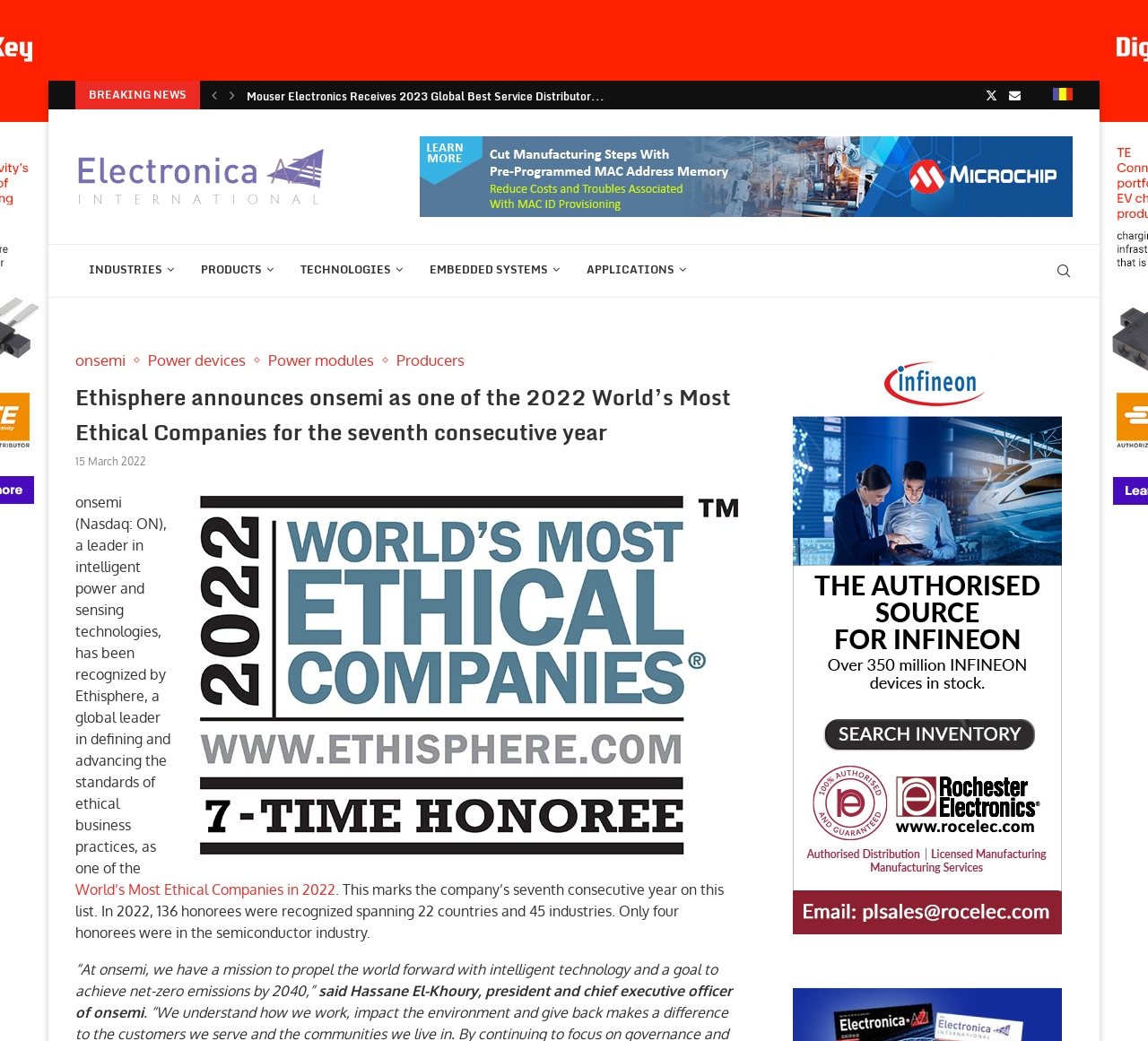Please identify the bounding box coordinates of the element's region that should be clicked to execute the following instruction: "Visit the 'INDUSTRIES' page". The bounding box coordinates must be four float numbers between 0 and 1, i.e., [left, top, right, bottom].

[0.066, 0.234, 0.163, 0.286]